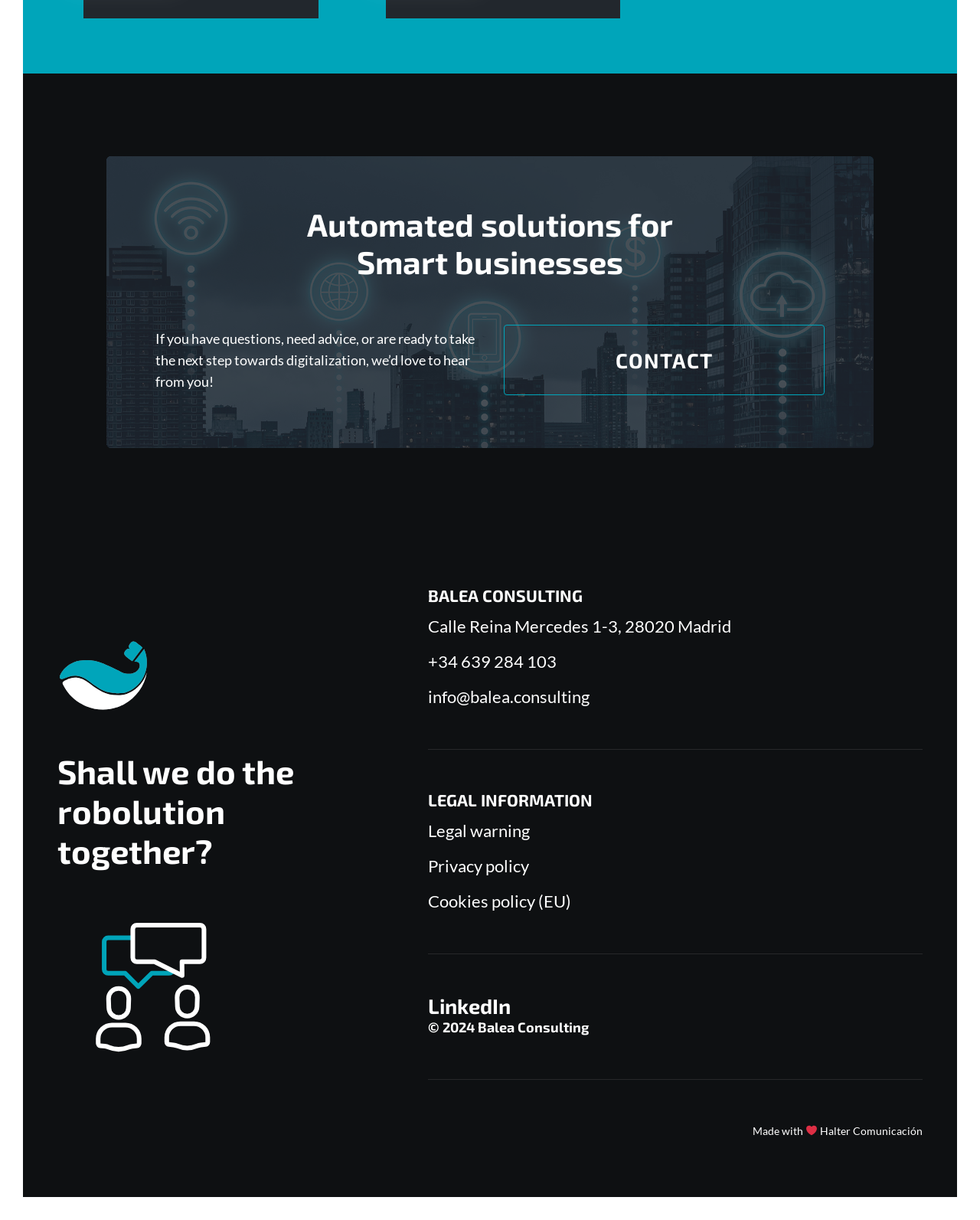Given the element description, predict the bounding box coordinates in the format (top-left x, top-left y, bottom-right x, bottom-right y). Make sure all values are between 0 and 1. Here is the element description: parent_node: Leave us a message...

None